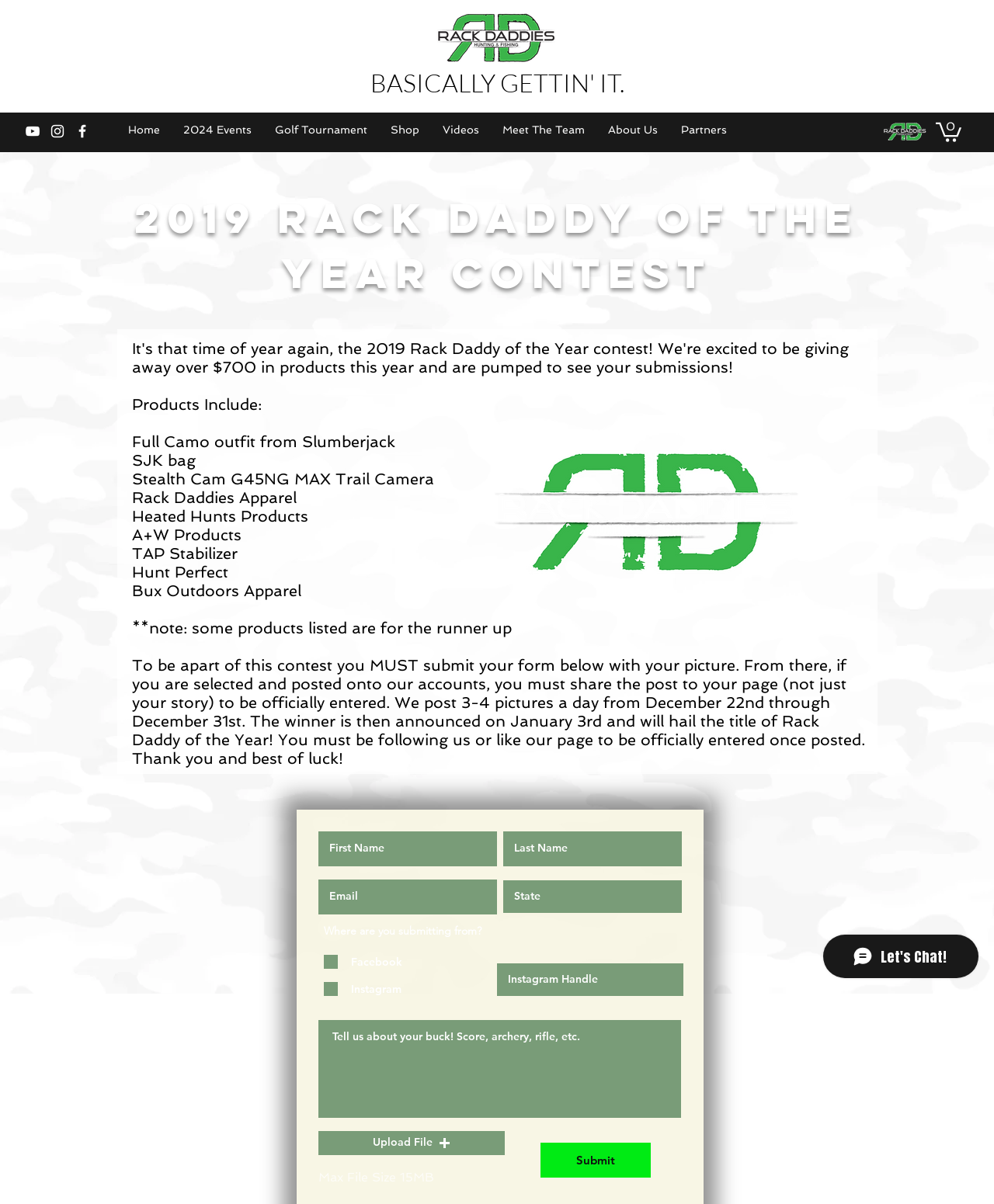Locate the bounding box coordinates of the element you need to click to accomplish the task described by this instruction: "Upload a file".

[0.32, 0.939, 0.508, 0.959]